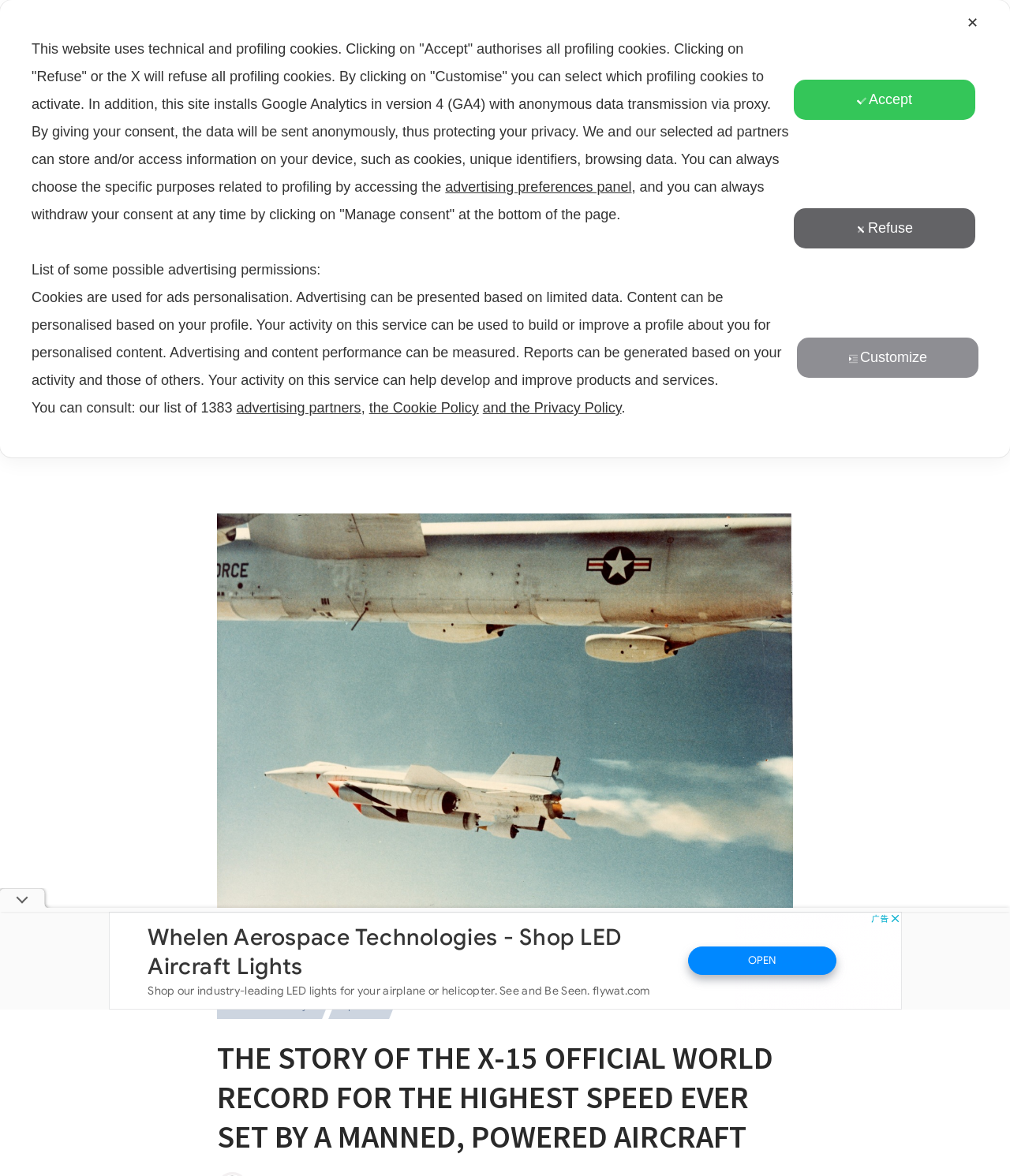Use a single word or phrase to answer the following:
How many categories are listed on the webpage?

17